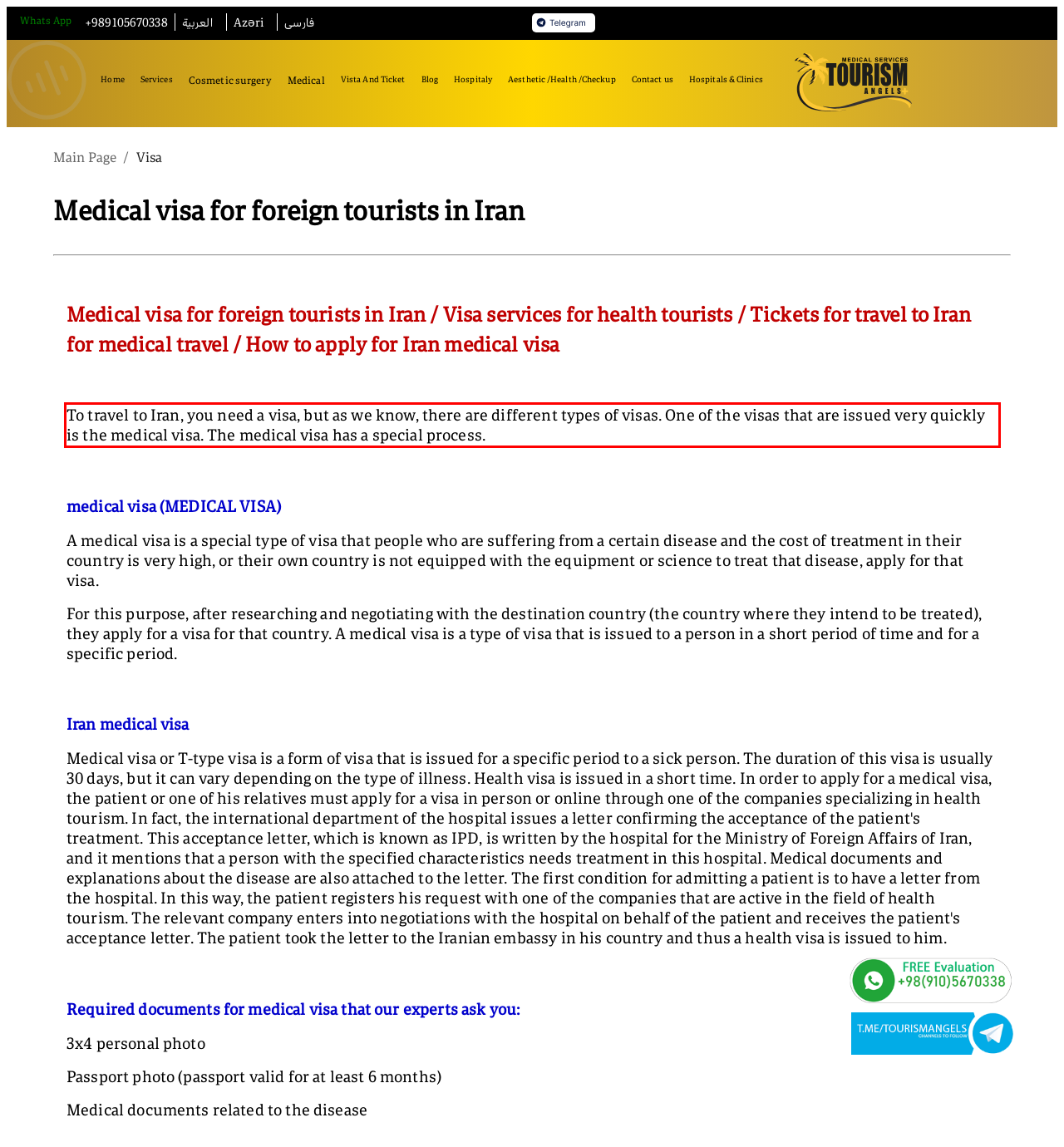Identify and transcribe the text content enclosed by the red bounding box in the given screenshot.

To travel to Iran, you need a visa, but as we know, there are different types of visas. One of the visas that are issued very quickly is the medical visa. The medical visa has a special process.